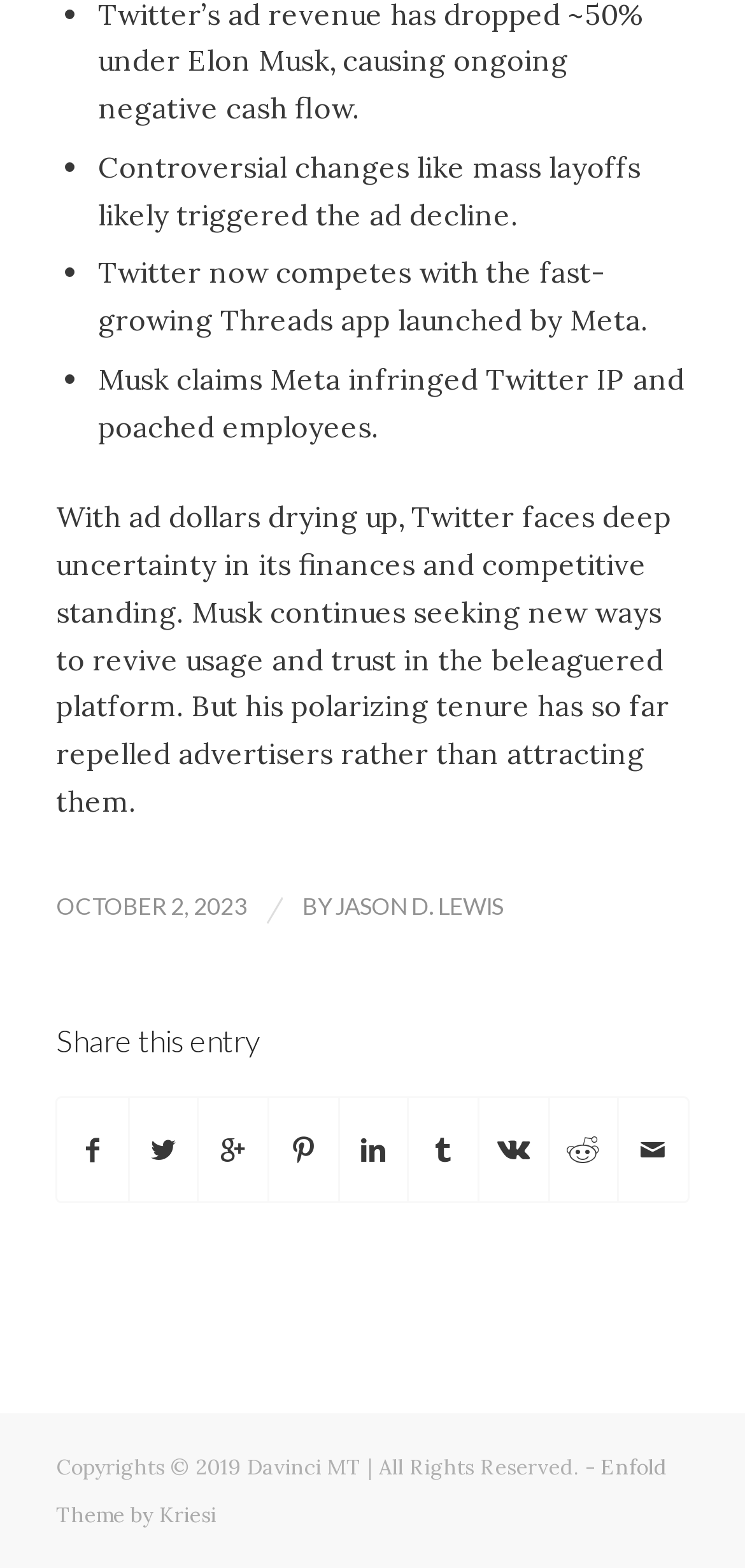Locate the bounding box coordinates of the area you need to click to fulfill this instruction: 'Share this entry'. The coordinates must be in the form of four float numbers ranging from 0 to 1: [left, top, right, bottom].

[0.075, 0.653, 0.925, 0.674]